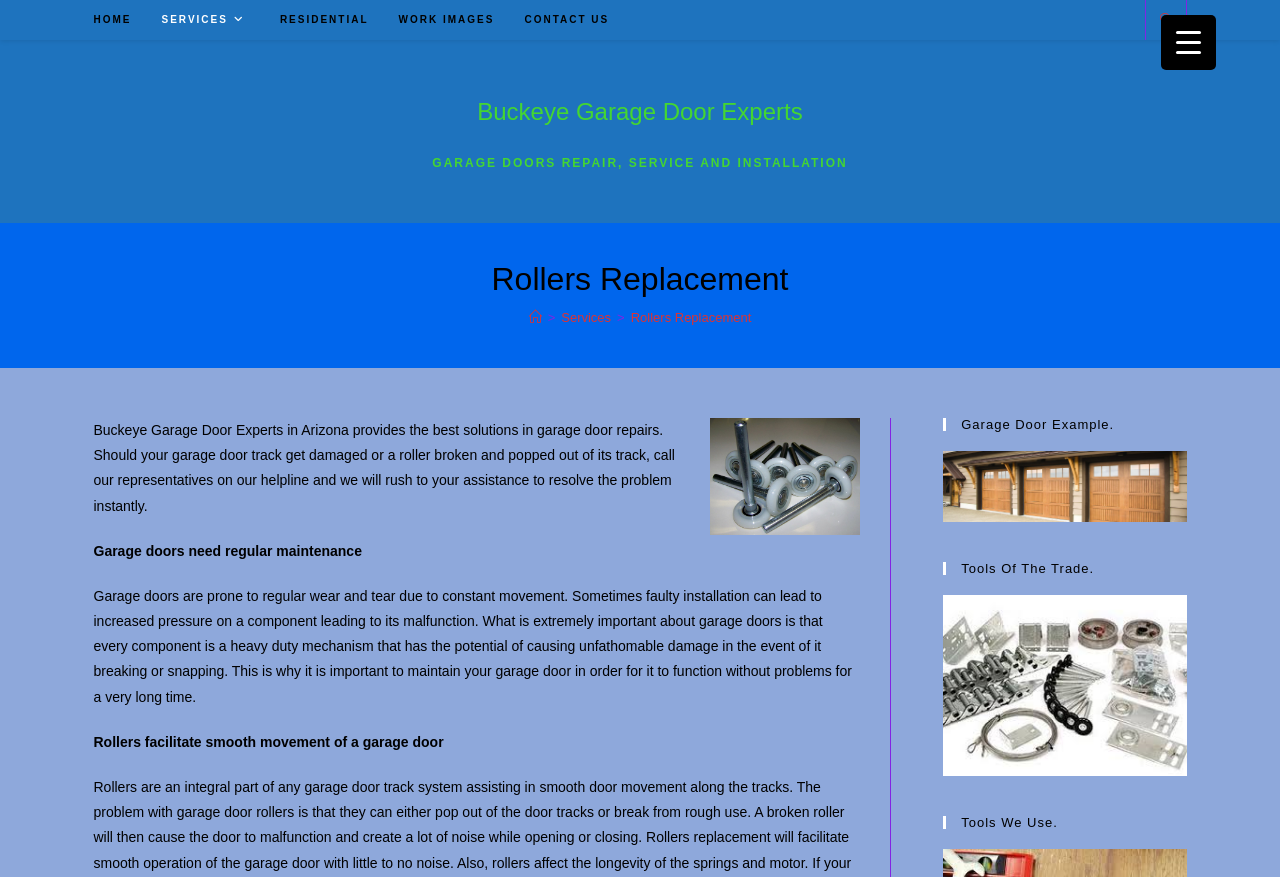Find the bounding box coordinates of the UI element according to this description: "Home".

[0.061, 0.0, 0.114, 0.046]